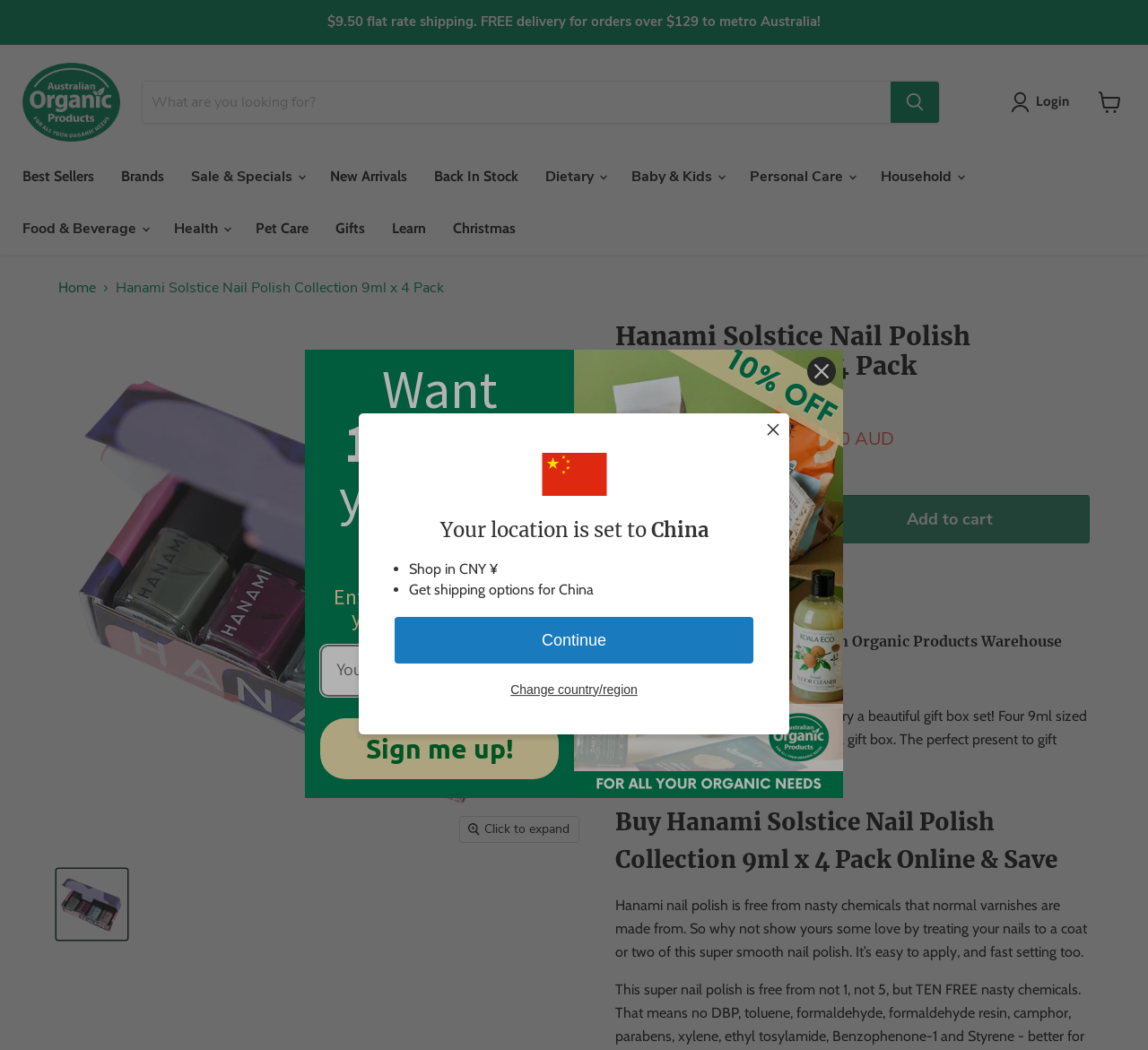Can you find the bounding box coordinates of the area I should click to execute the following instruction: "View store information"?

[0.555, 0.645, 0.656, 0.658]